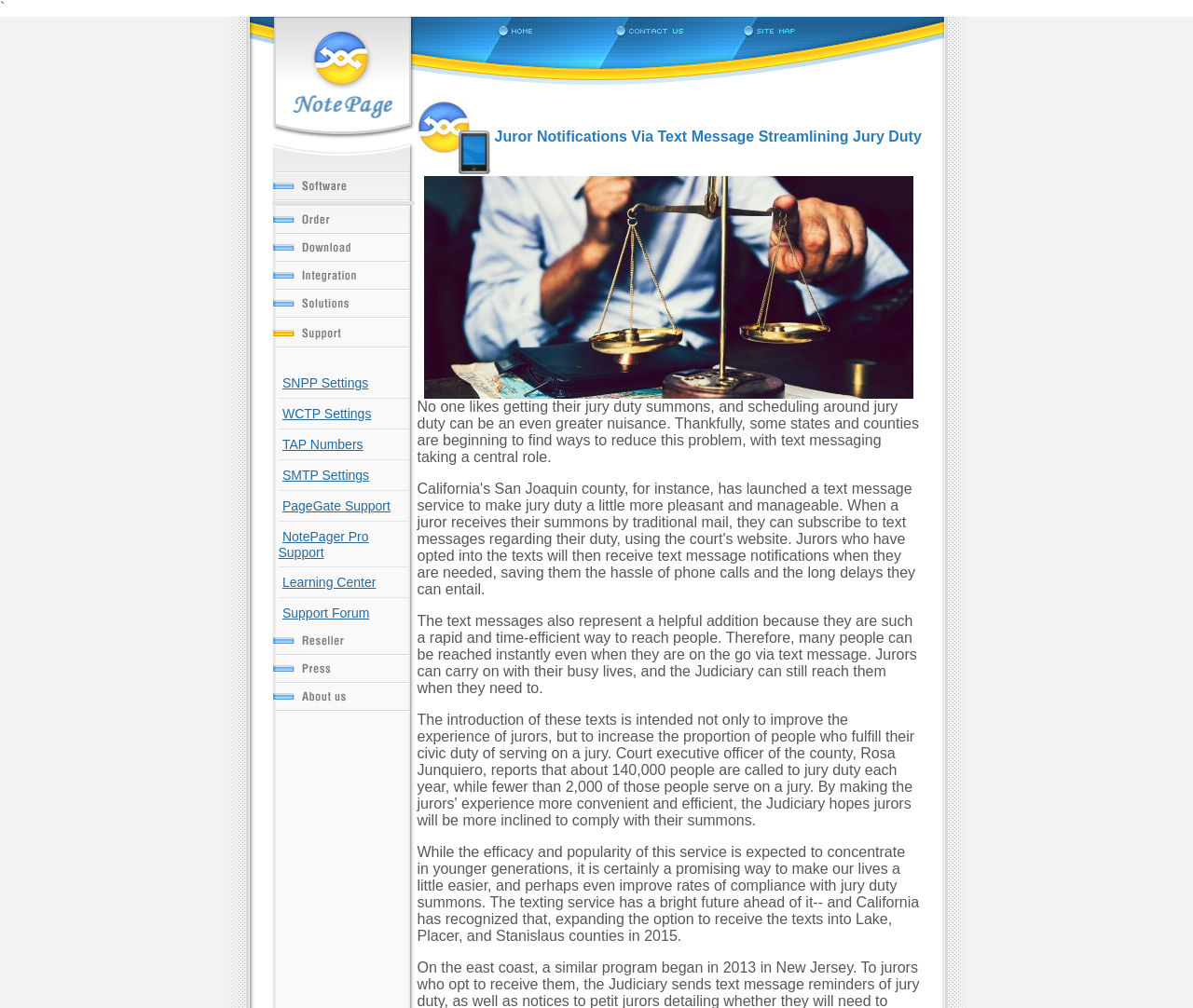Please identify the bounding box coordinates of the area I need to click to accomplish the following instruction: "Download NotePage Software".

[0.228, 0.249, 0.346, 0.263]